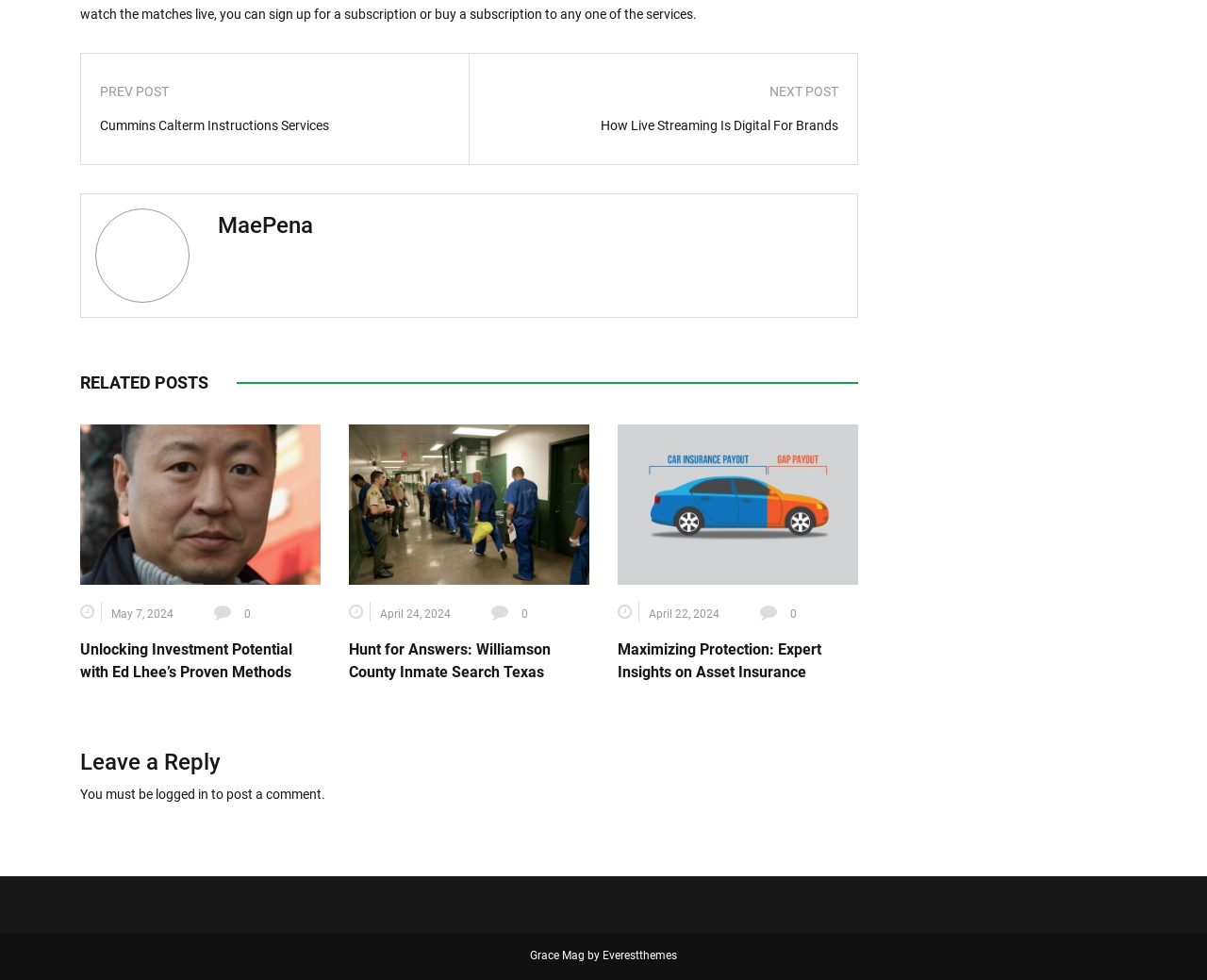Please specify the bounding box coordinates of the element that should be clicked to execute the given instruction: 'Click on the 'Cummins Calterm Instructions Services' link'. Ensure the coordinates are four float numbers between 0 and 1, expressed as [left, top, right, bottom].

[0.083, 0.118, 0.372, 0.139]